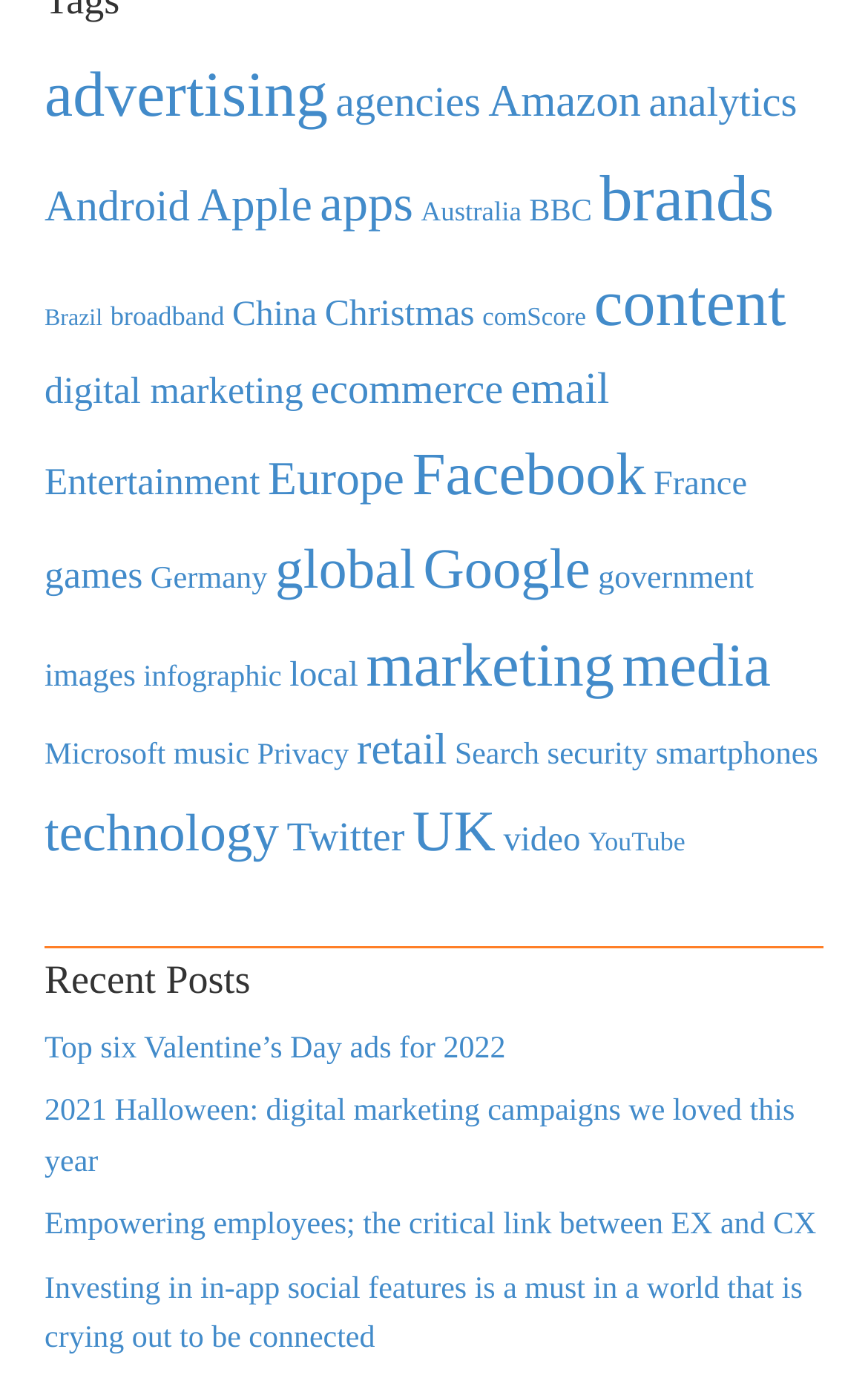Bounding box coordinates must be specified in the format (top-left x, top-left y, bottom-right x, bottom-right y). All values should be floating point numbers between 0 and 1. What are the bounding box coordinates of the UI element described as: China

[0.267, 0.215, 0.365, 0.242]